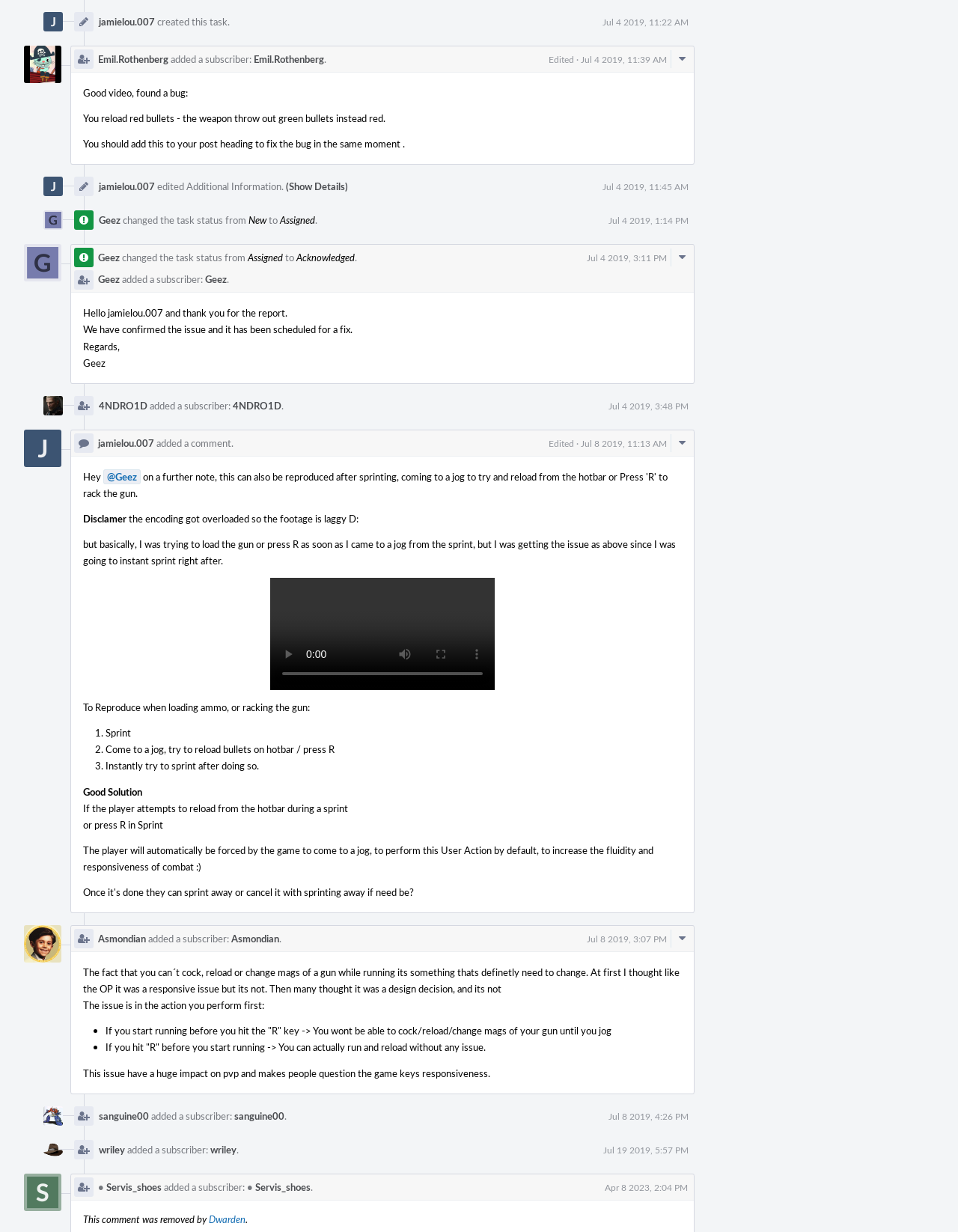Determine the bounding box coordinates of the UI element described below. Use the format (top-left x, top-left y, bottom-right x, bottom-right y) with floating point numbers between 0 and 1: Links

None